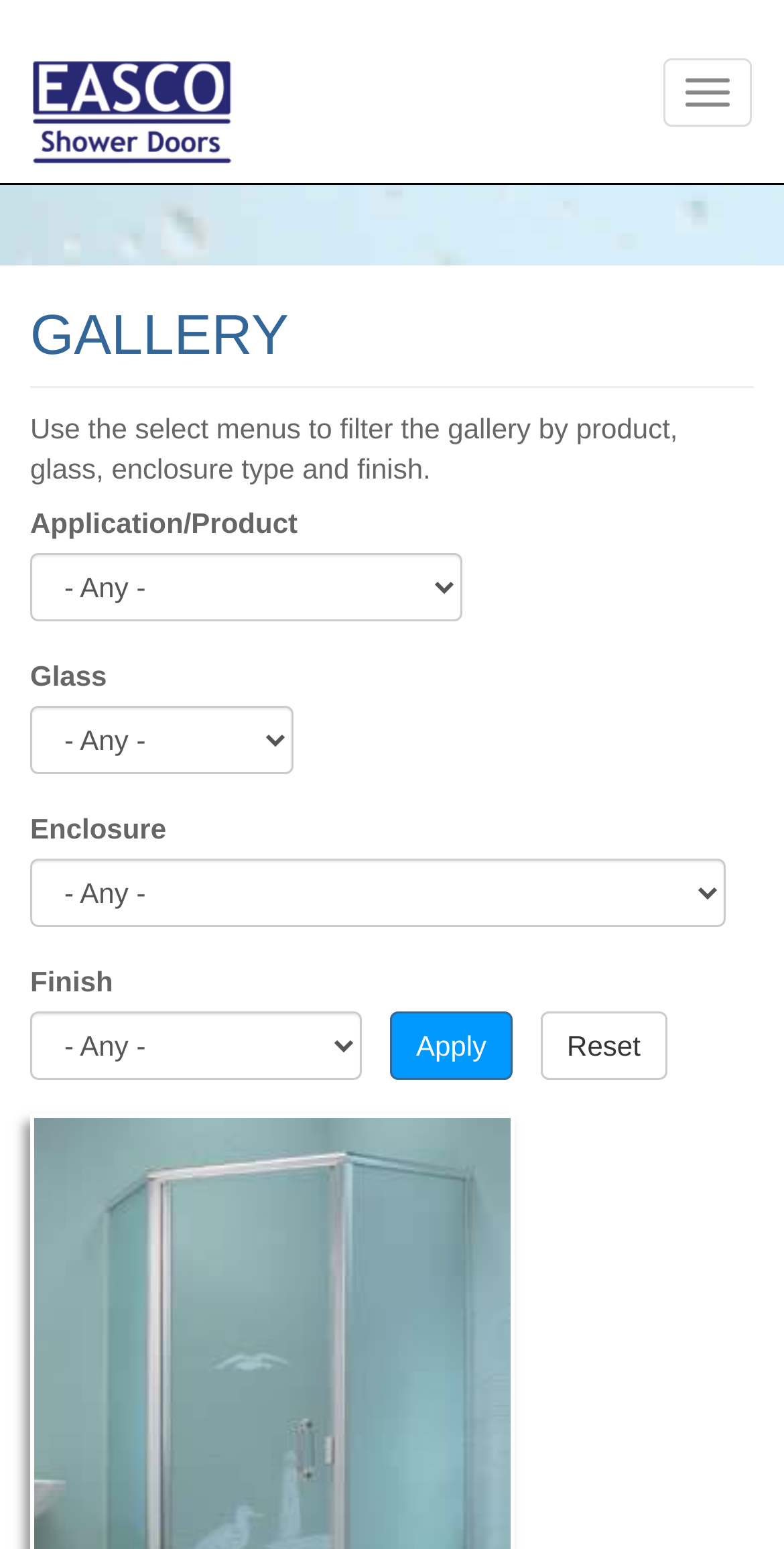Please answer the following question using a single word or phrase: 
What is the purpose of the 'Apply' button?

Filter gallery